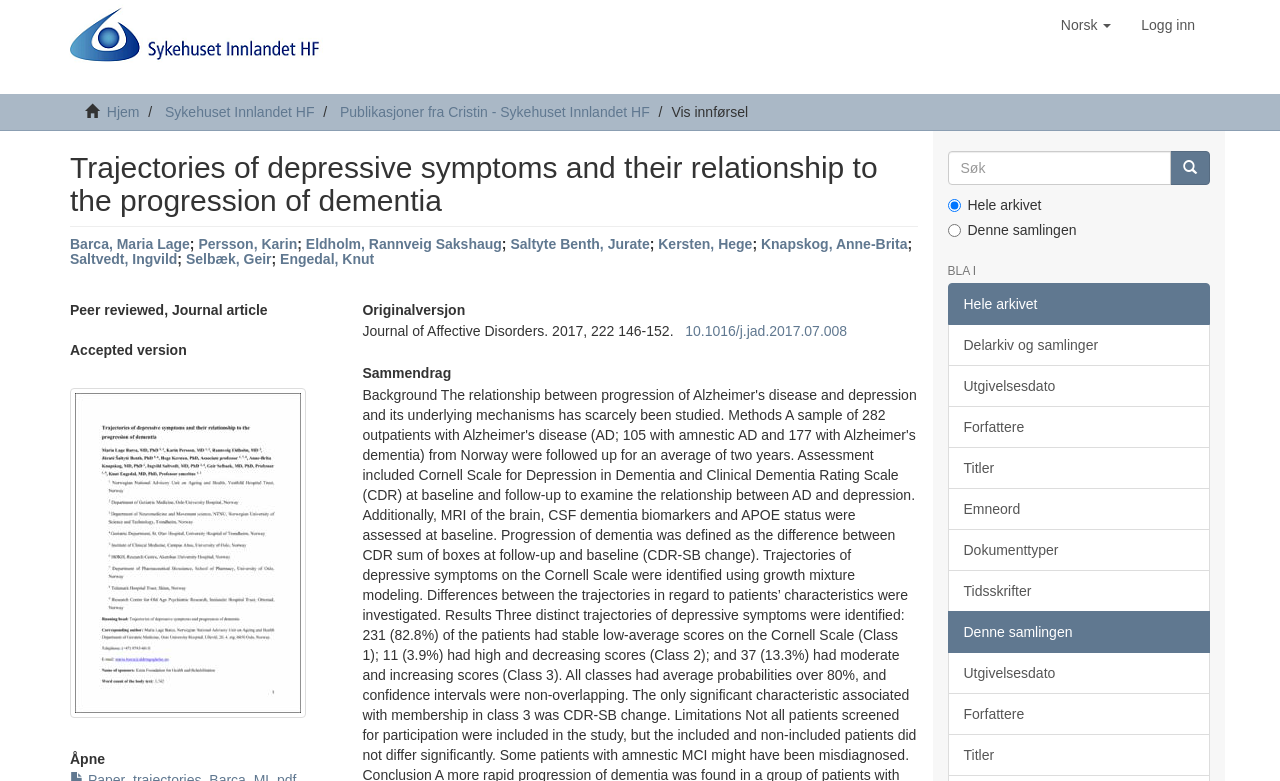Please specify the bounding box coordinates of the clickable section necessary to execute the following command: "Click the 'Barca, Maria Lage' link".

[0.055, 0.302, 0.148, 0.323]